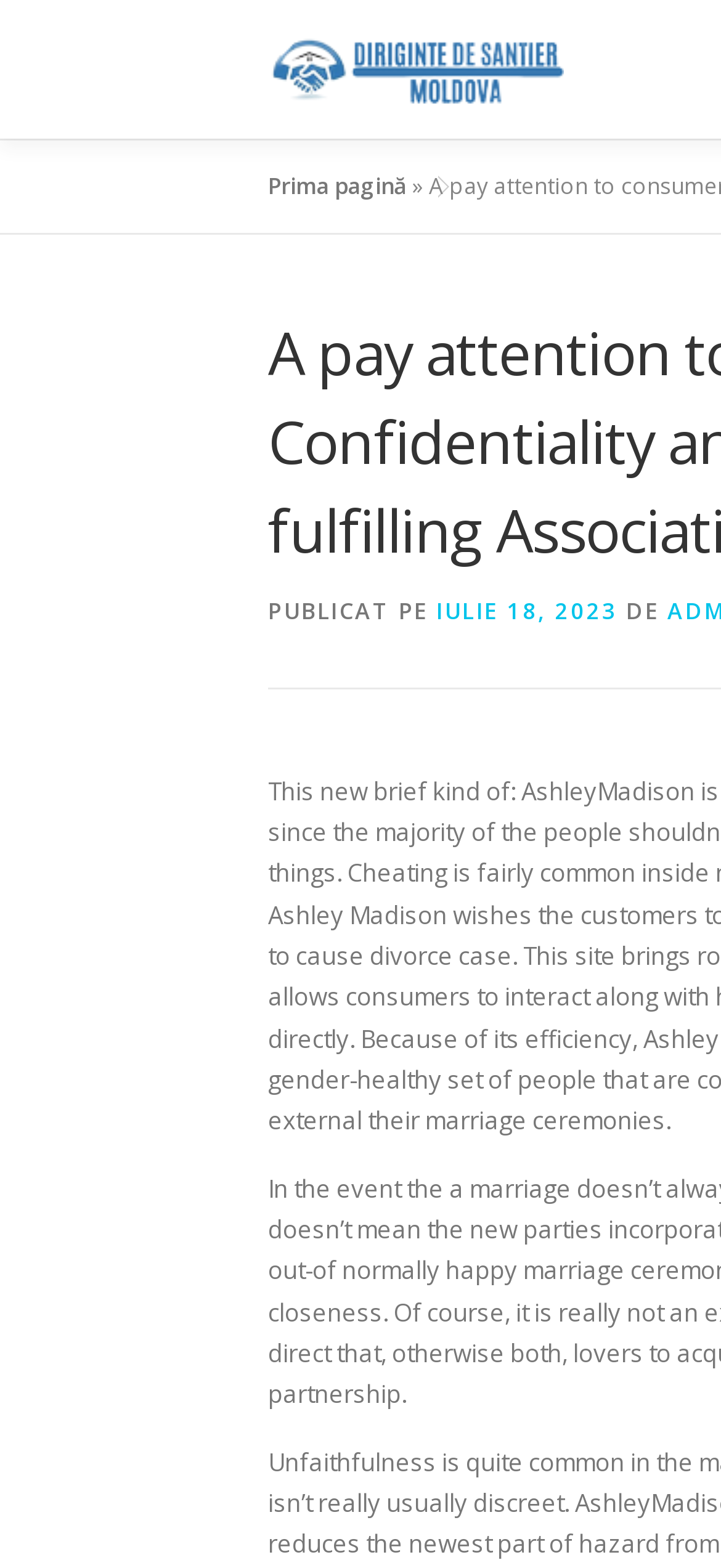Give a detailed explanation of the elements present on the webpage.

The webpage appears to be a professional website for a construction company, Diriginte de Santier Moldova. At the top left corner, there is a logo image and a link with the company name. Below the logo, there is a navigation menu with three links: "ACASA", "DESPRE NOI", and "Prima pagină". 

On the same level as the navigation menu, there is a brief description or title "A pay attention to consumer Confidentiality and you can fulfilling Associations" which seems to be unrelated to the company's services. 

Further down, there is a section with a publication date "IULIE 18, 2023" and a label "PUBLICAT PE" preceding it, indicating that the content below might be a news article or a blog post. The exact content of the article is not provided in the accessibility tree. 

The overall structure of the webpage suggests that it is a company website with a focus on construction services, but the provided meta description and the brief title on the page seem to be unrelated to the company's services.